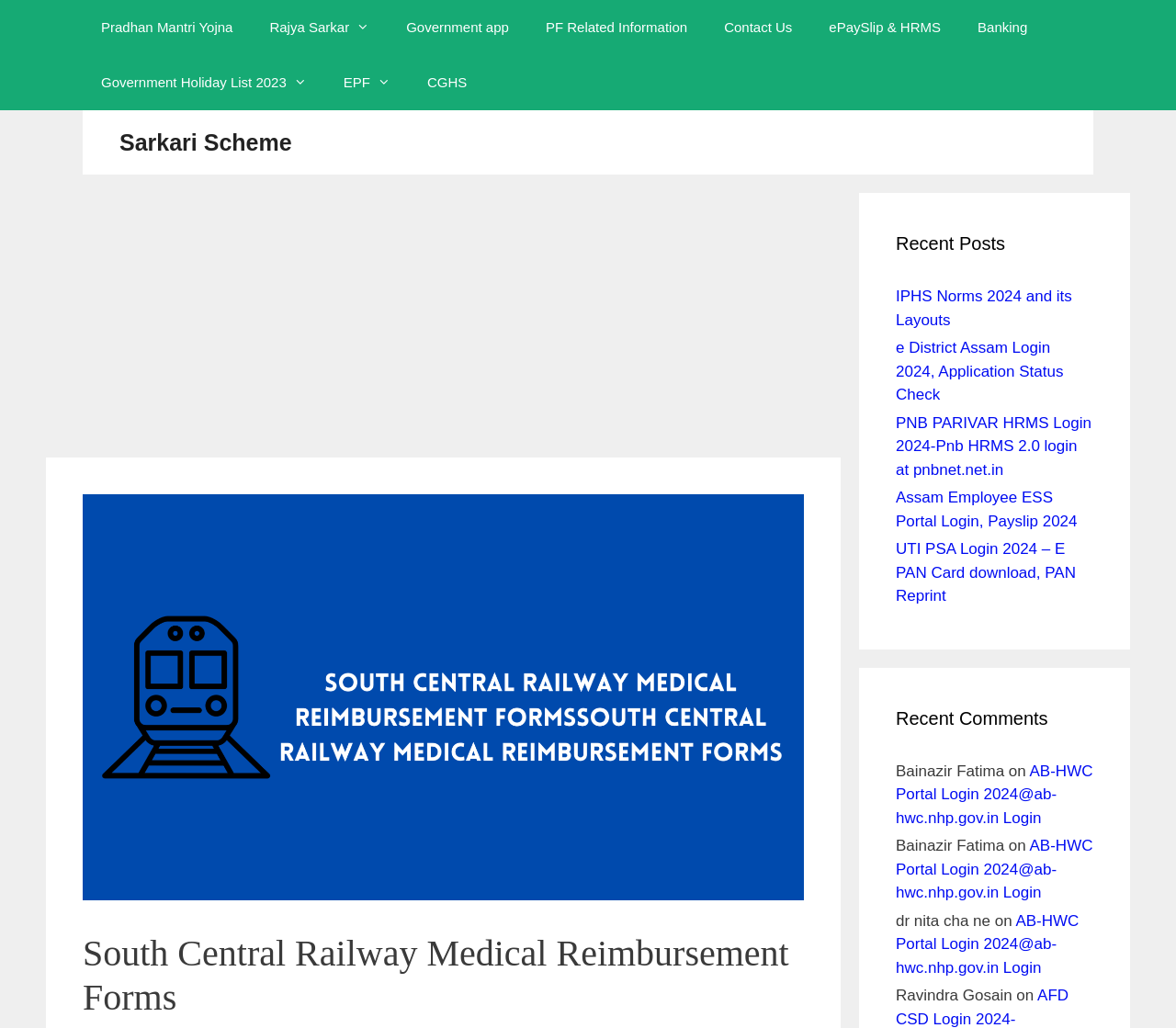Summarize the webpage with a detailed and informative caption.

The webpage is about South Central Railway Medical Reimbursement forms, with a prominent image of the form at the top center of the page. Above the image, there is a navigation menu with 9 links, including "Pradhan Mantri Yojna", "Government app", and "Contact Us". 

Below the image, there is a heading "South Central Railway Medical Reimbursement Forms" followed by a download option, which is not explicitly mentioned in the accessibility tree. 

To the right of the image, there is a section with a heading "Recent Posts" that lists 5 links to various articles, including "IPHS Norms 2024 and its Layouts" and "PNB PARIVAR HRMS Login 2024". 

Below the "Recent Posts" section, there is another section with a heading "Recent Comments" that lists 4 comments from users, including "Bainazir Fatima" and "Ravindra Gosain", each with a link to a related article. 

At the top right of the page, there is a banner with a link to "Sarkari Scheme". There is also an iframe advertisement at the top center of the page.